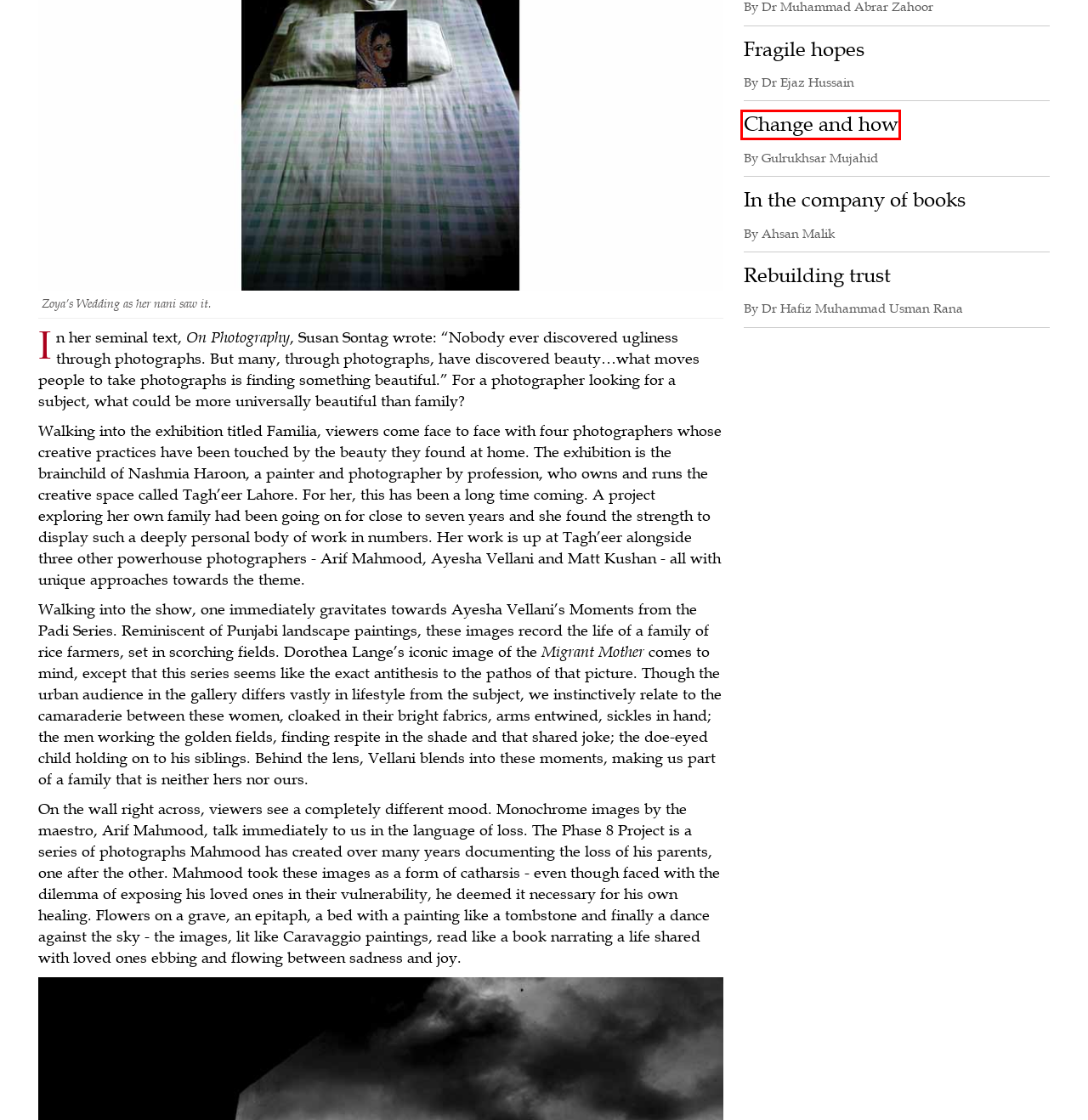You are presented with a screenshot of a webpage containing a red bounding box around an element. Determine which webpage description best describes the new webpage after clicking on the highlighted element. Here are the candidates:
A. Change and how | Dialogue | thenews.com.pk
B. Fragile hopes | Encore | thenews.com.pk
C. Dr Hafiz Muhammad Usman Rana:The News on Sunday (TNS) » Weekly Magazine - The News International
D. Gulrukhsar Mujahid:The News on Sunday (TNS) » Weekly Magazine - The News International
E. In the company of books | Shehr | thenews.com.pk
F. Dr Ejaz Hussain:The News on Sunday (TNS) » Weekly Magazine - The News International
G. Ahsan Malik:The News on Sunday (TNS) » Weekly Magazine - The News International
H. Rebuilding trust | Political Economy | thenews.com.pk

A